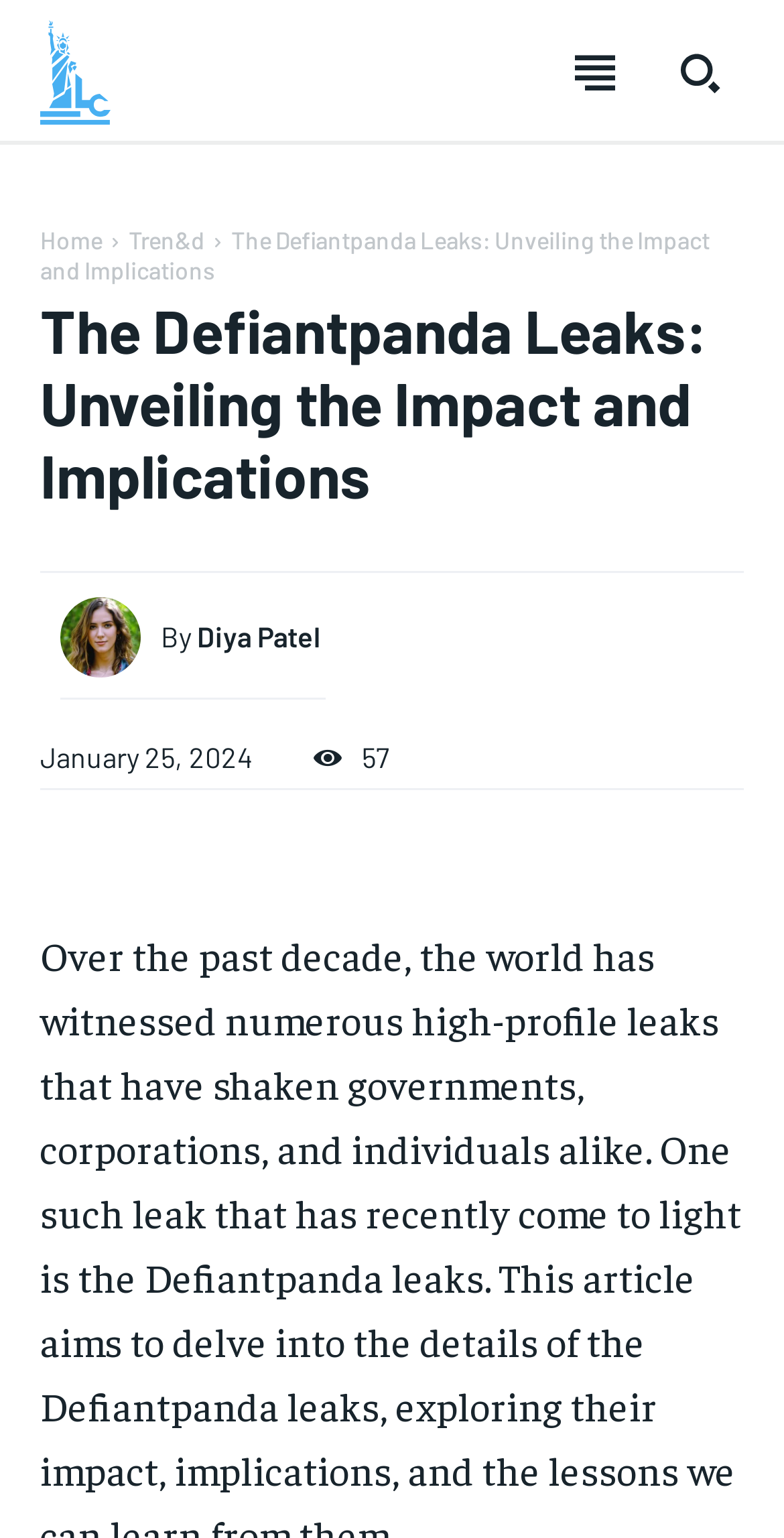Find the bounding box coordinates of the element you need to click on to perform this action: 'Subscribe to Liberty Case'. The coordinates should be represented by four float values between 0 and 1, in the format [left, top, right, bottom].

[0.074, 0.059, 0.28, 0.094]